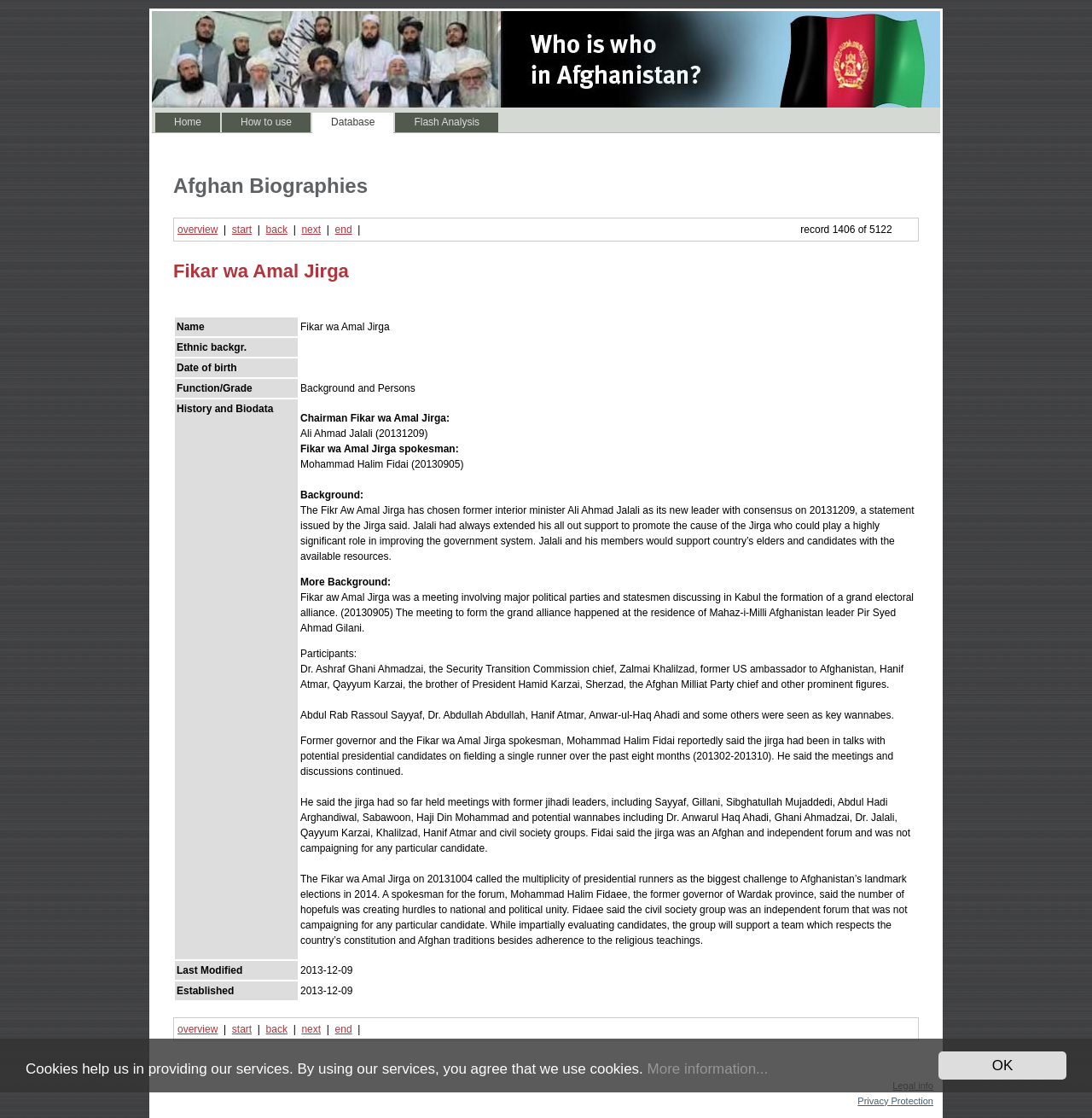Who is the spokesman of the Fikar wa Amal Jirga?
Please respond to the question with as much detail as possible.

The spokesman of the Fikar wa Amal Jirga is Mohammad Halim Fidai, who is a former governor and has been in talks with potential presidential candidates on fielding a single runner.